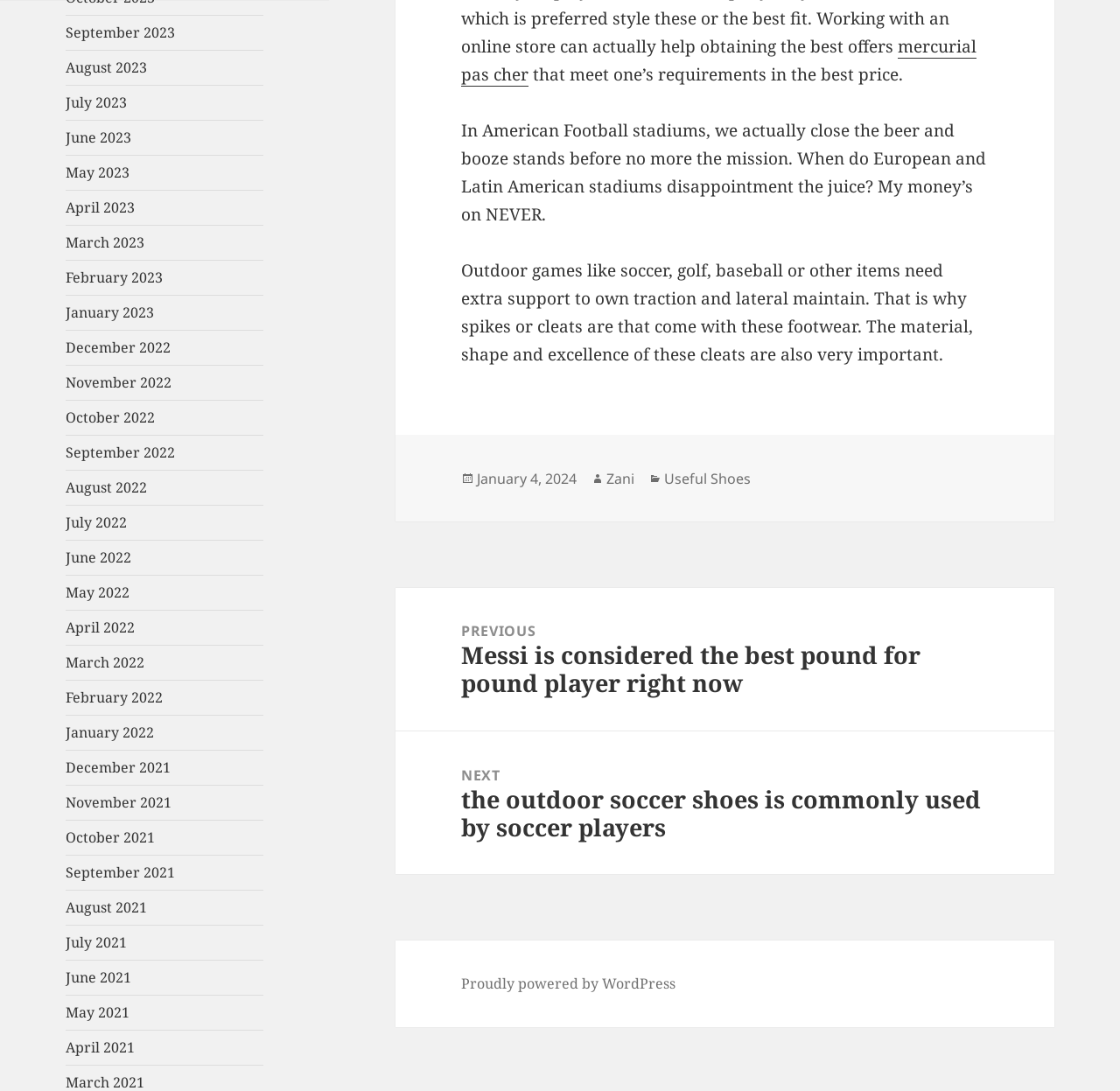Please determine the bounding box coordinates for the element that should be clicked to follow these instructions: "Click on mercurial pas cher".

[0.412, 0.032, 0.872, 0.079]